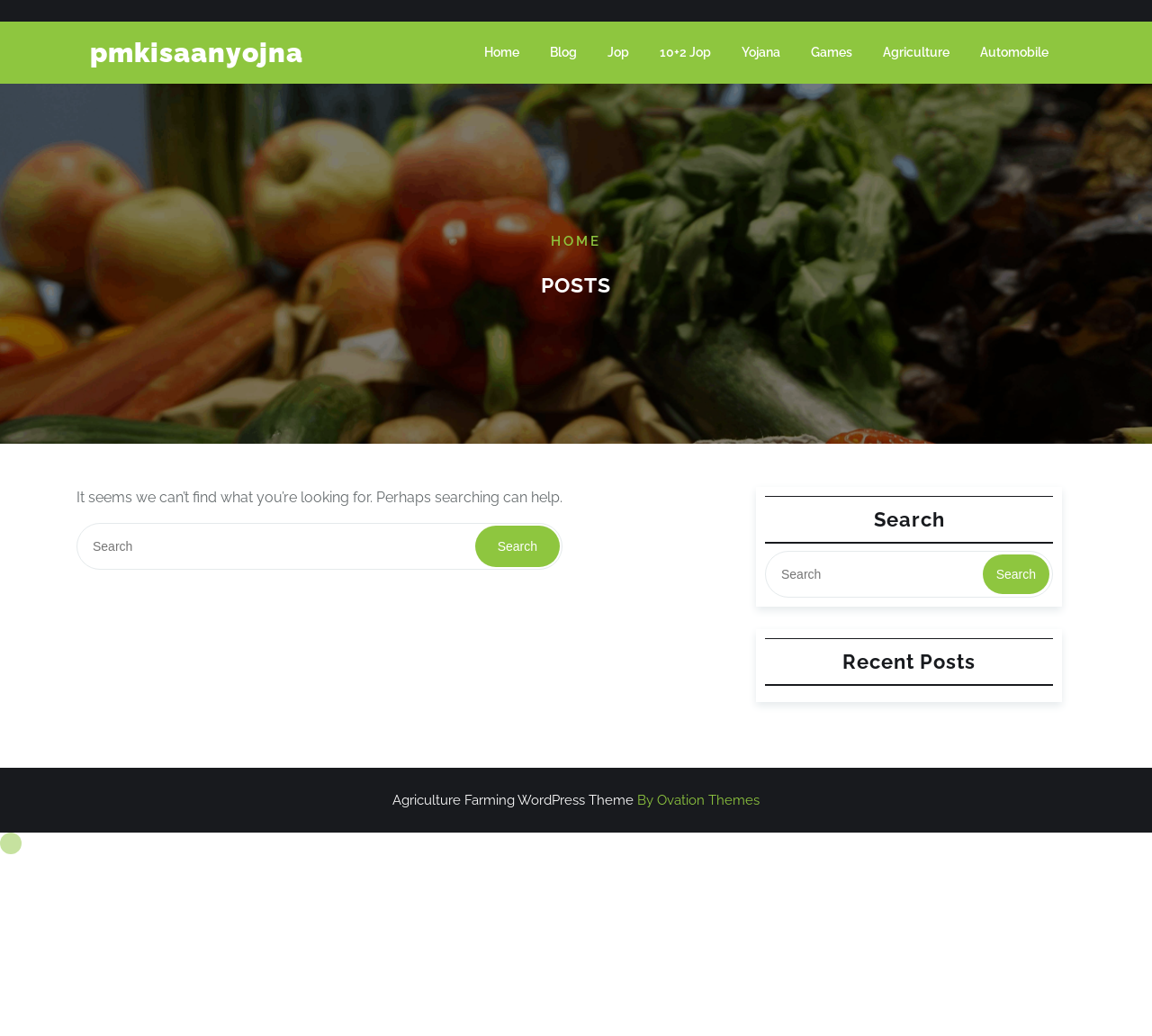Please identify the bounding box coordinates of the element's region that I should click in order to complete the following instruction: "Search for a keyword". The bounding box coordinates consist of four float numbers between 0 and 1, i.e., [left, top, right, bottom].

[0.066, 0.505, 0.488, 0.55]